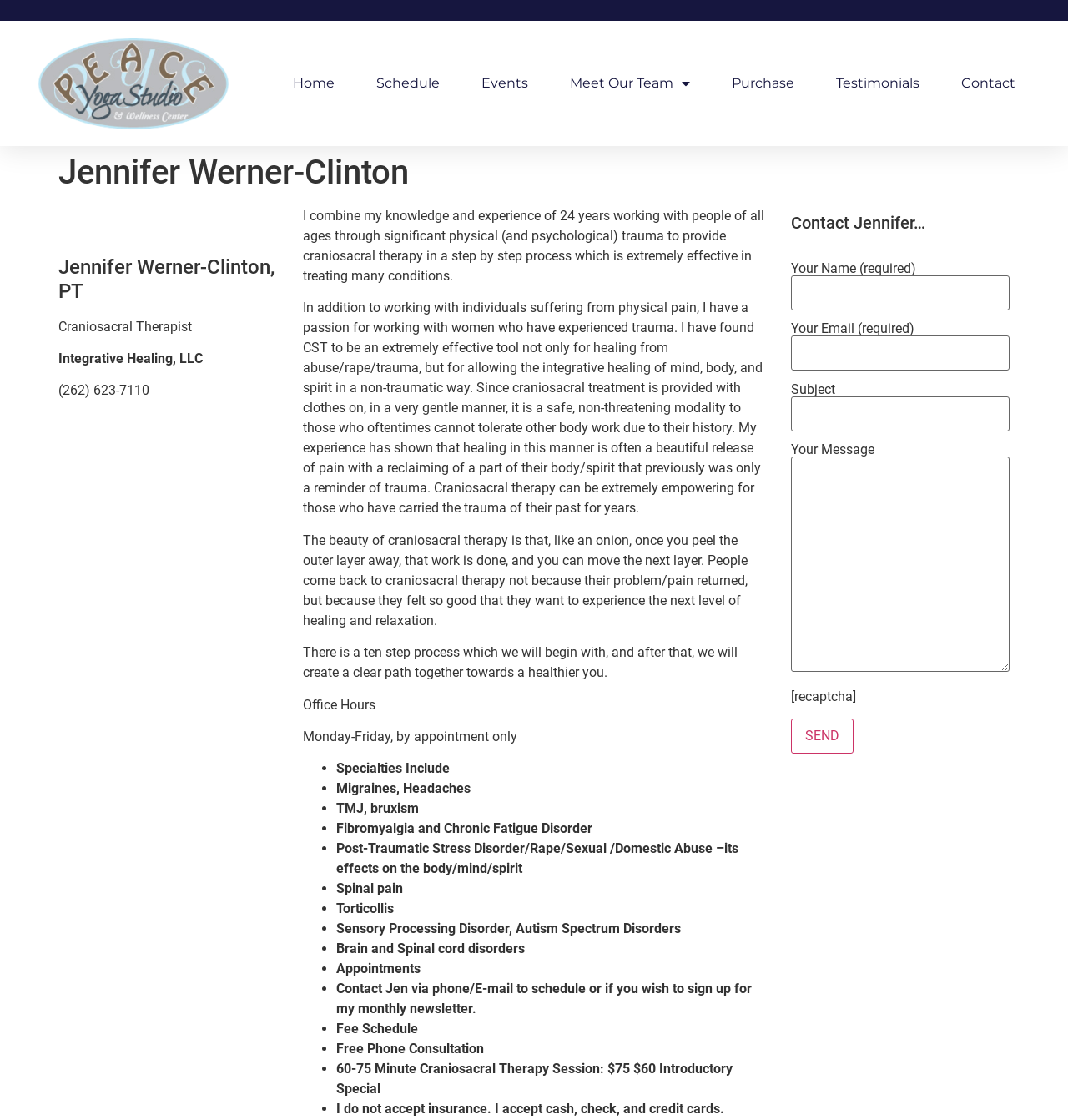Provide the bounding box coordinates of the area you need to click to execute the following instruction: "Click the Home link".

[0.274, 0.057, 0.313, 0.092]